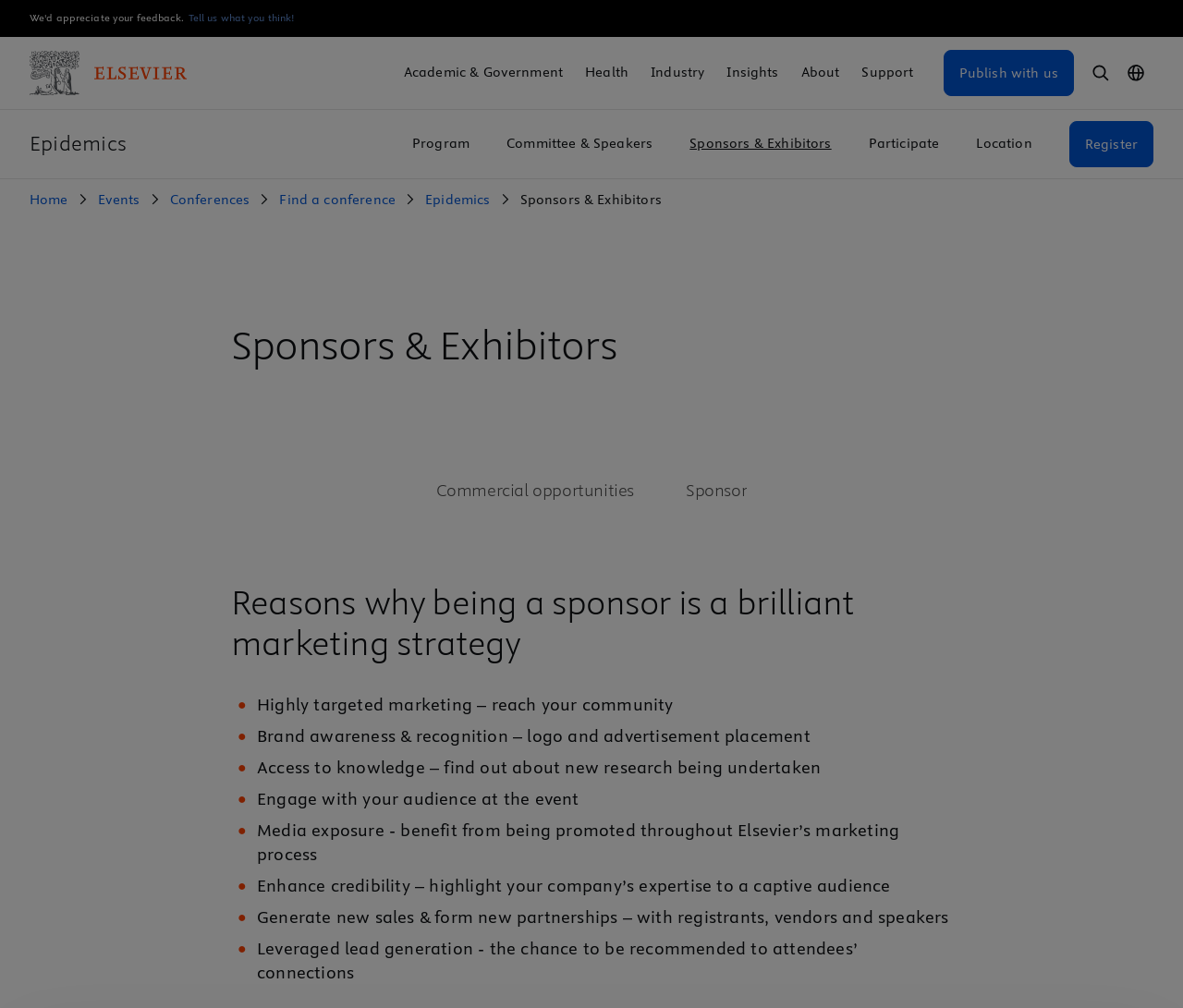Find and indicate the bounding box coordinates of the region you should select to follow the given instruction: "Click on 'Tell us what you think!' link".

[0.159, 0.011, 0.249, 0.024]